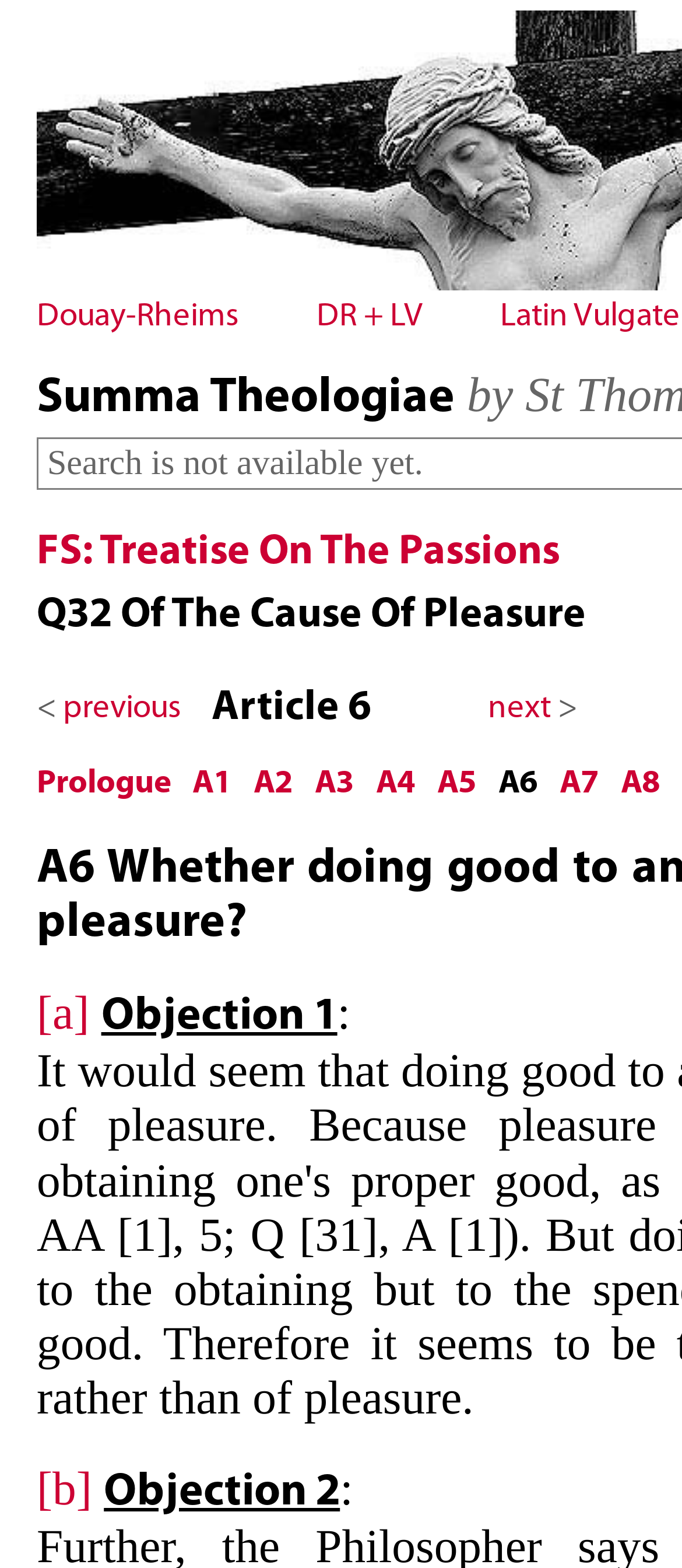Please analyze the image and give a detailed answer to the question:
What is the next article in the series?

The next article in the series can be accessed by clicking the 'next' link, which is located in the table cell below the 'Article 6' link. This link allows users to navigate to the next article in the series.